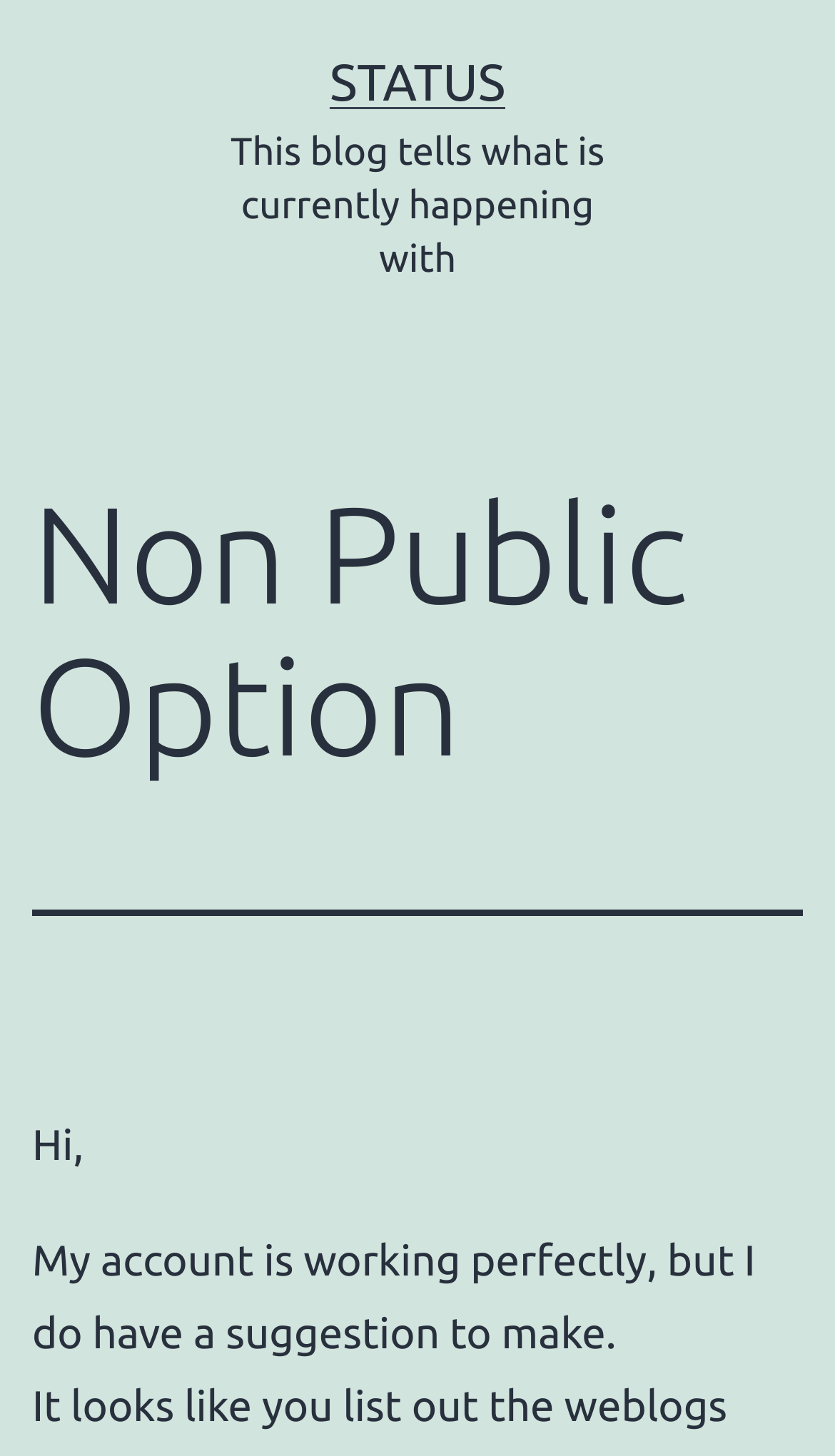Using the provided description: "Status", find the bounding box coordinates of the corresponding UI element. The output should be four float numbers between 0 and 1, in the format [left, top, right, bottom].

[0.395, 0.036, 0.605, 0.076]